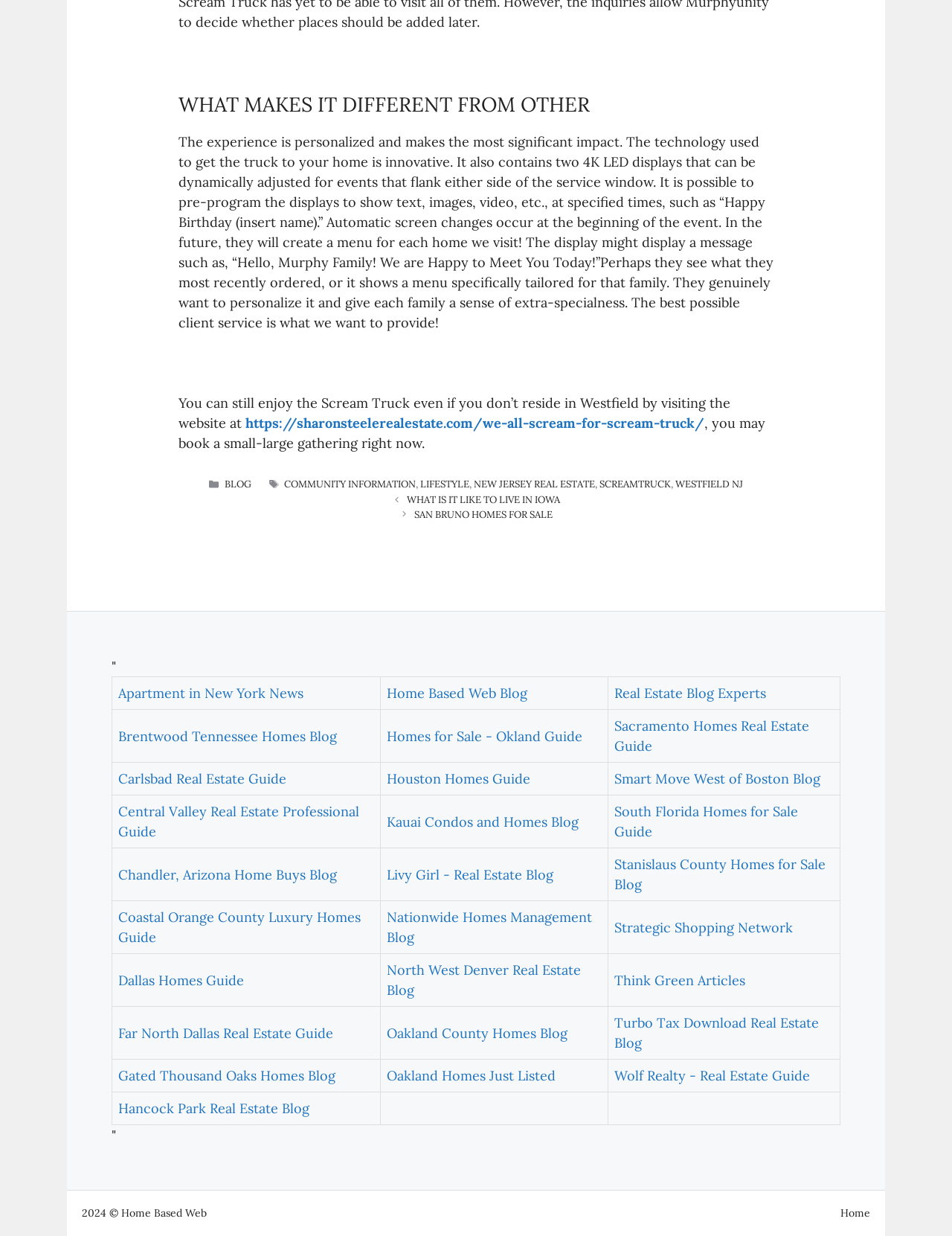How many links are there in the footer?
Based on the screenshot, respond with a single word or phrase.

9